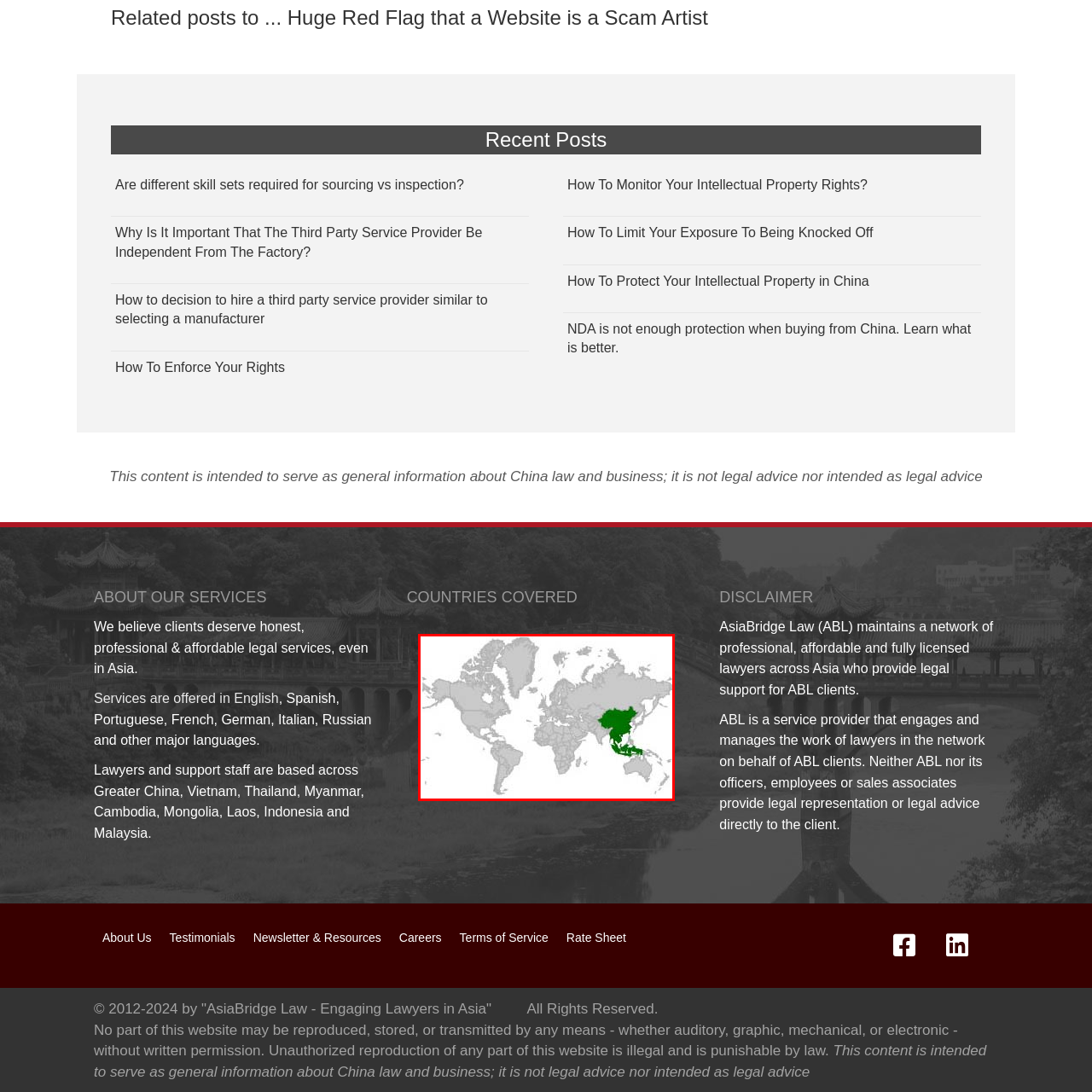Pay attention to the area highlighted by the red boundary and answer the question with a single word or short phrase: 
How many countries are included in AsiaBridge Law's network?

multiple